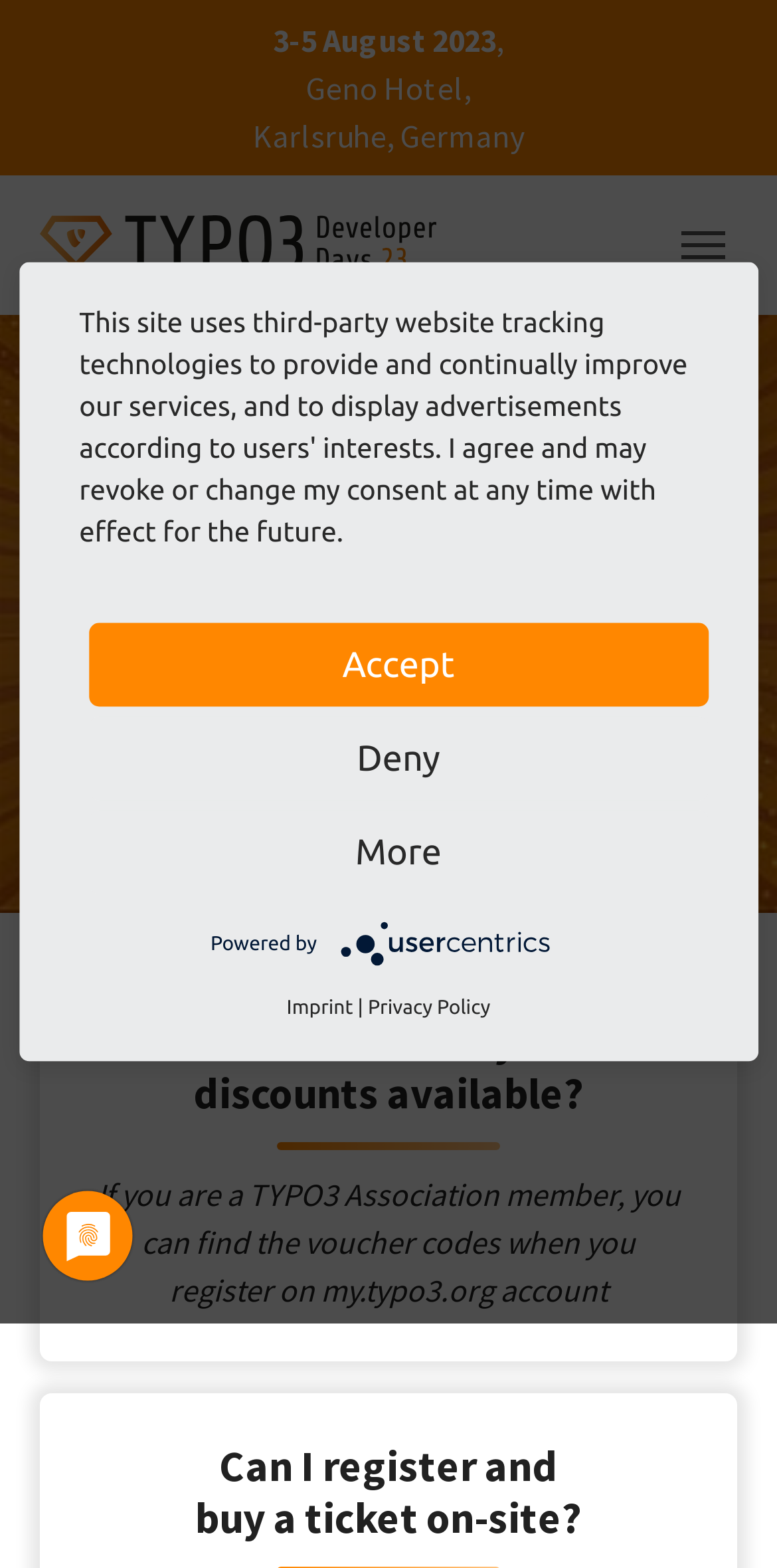Where is the TYPO3 Developer Days 2023 taking place?
Using the image as a reference, deliver a detailed and thorough answer to the question.

I found the location by looking at the static text elements with the contents 'Geno Hotel,' and 'Karlsruhe, Germany' which are located near the top of the webpage.